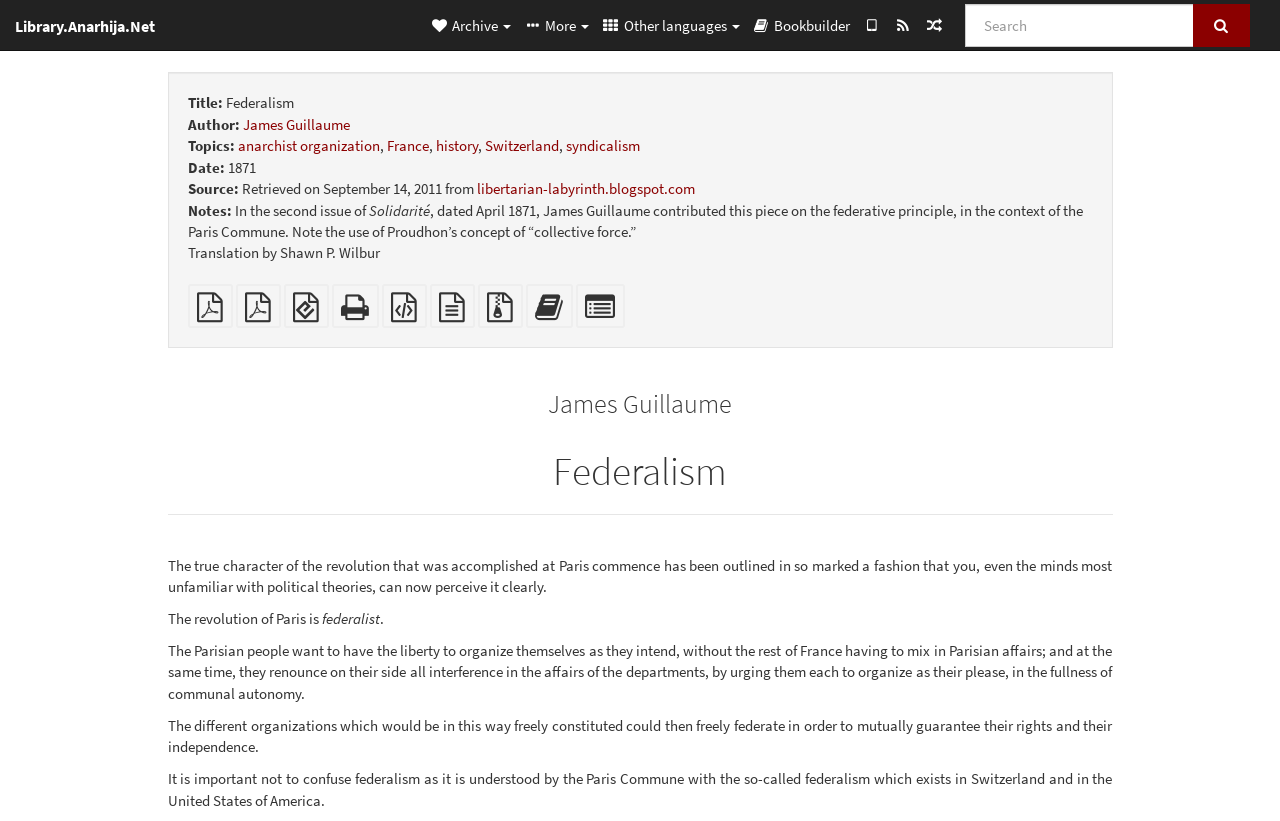Find the bounding box coordinates of the clickable area that will achieve the following instruction: "Download the PDF version".

[0.146, 0.369, 0.182, 0.392]